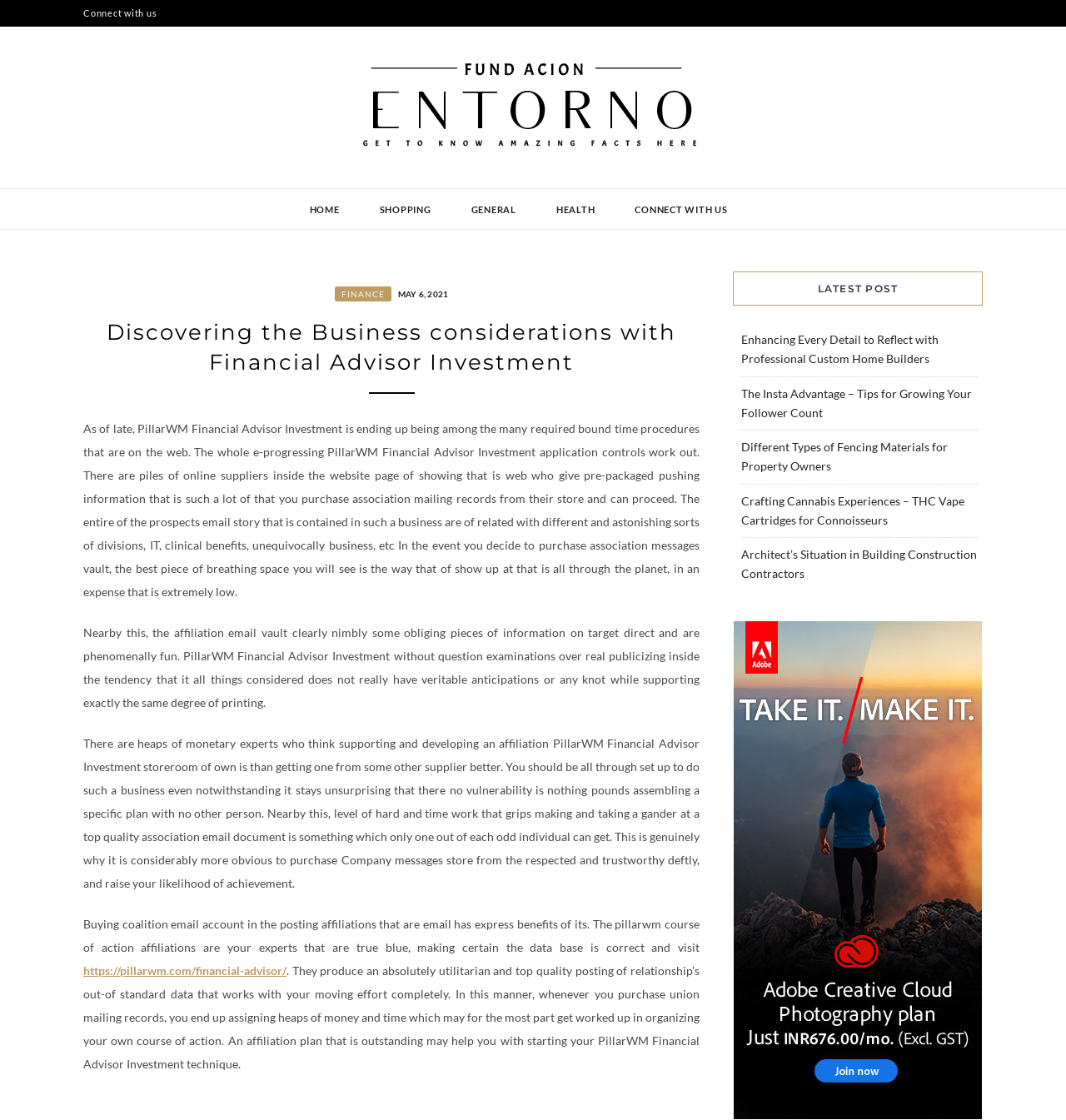Pinpoint the bounding box coordinates of the element you need to click to execute the following instruction: "Click on 'FINANCE'". The bounding box should be represented by four float numbers between 0 and 1, in the format [left, top, right, bottom].

[0.314, 0.256, 0.367, 0.269]